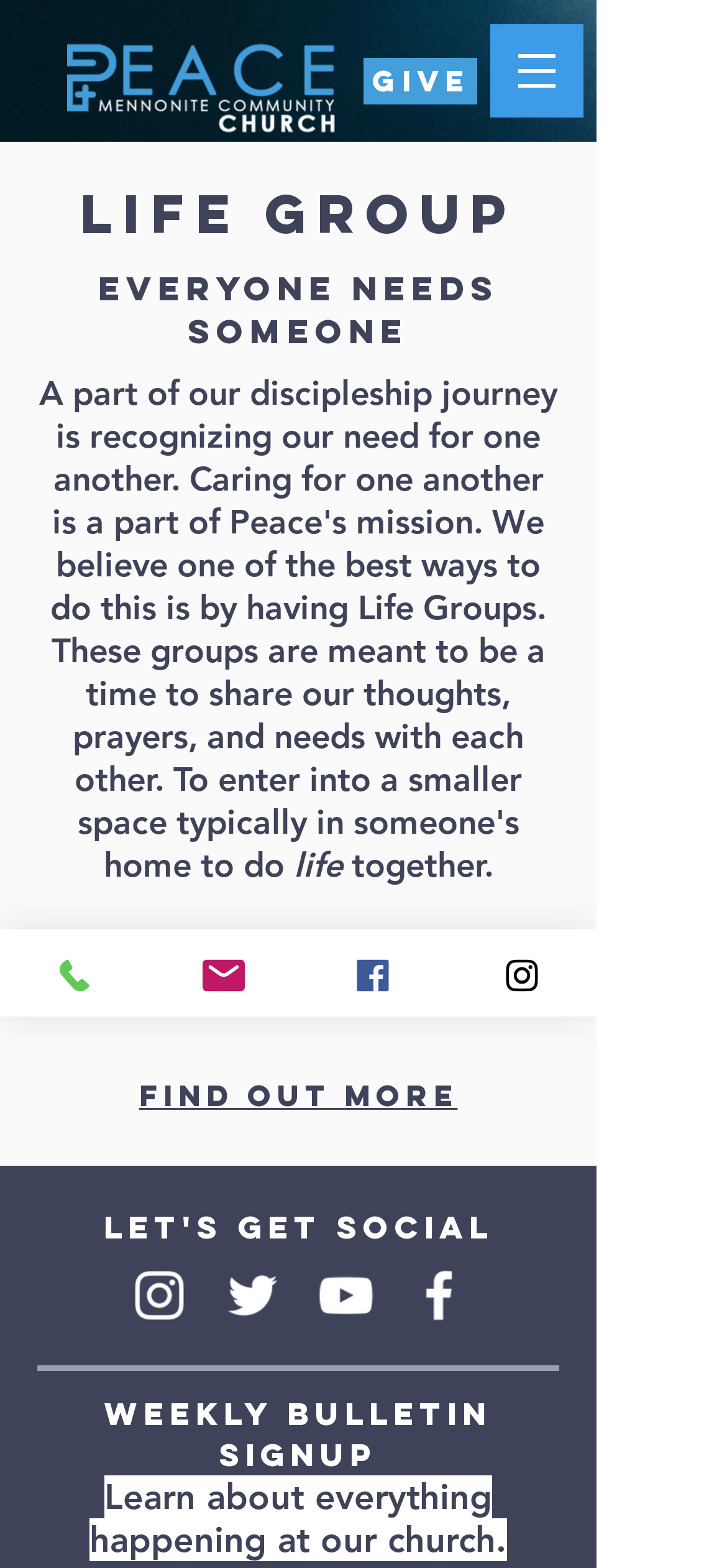Determine the bounding box coordinates of the section I need to click to execute the following instruction: "click bubble football experience in Hungary". Provide the coordinates as four float numbers between 0 and 1, i.e., [left, top, right, bottom].

None